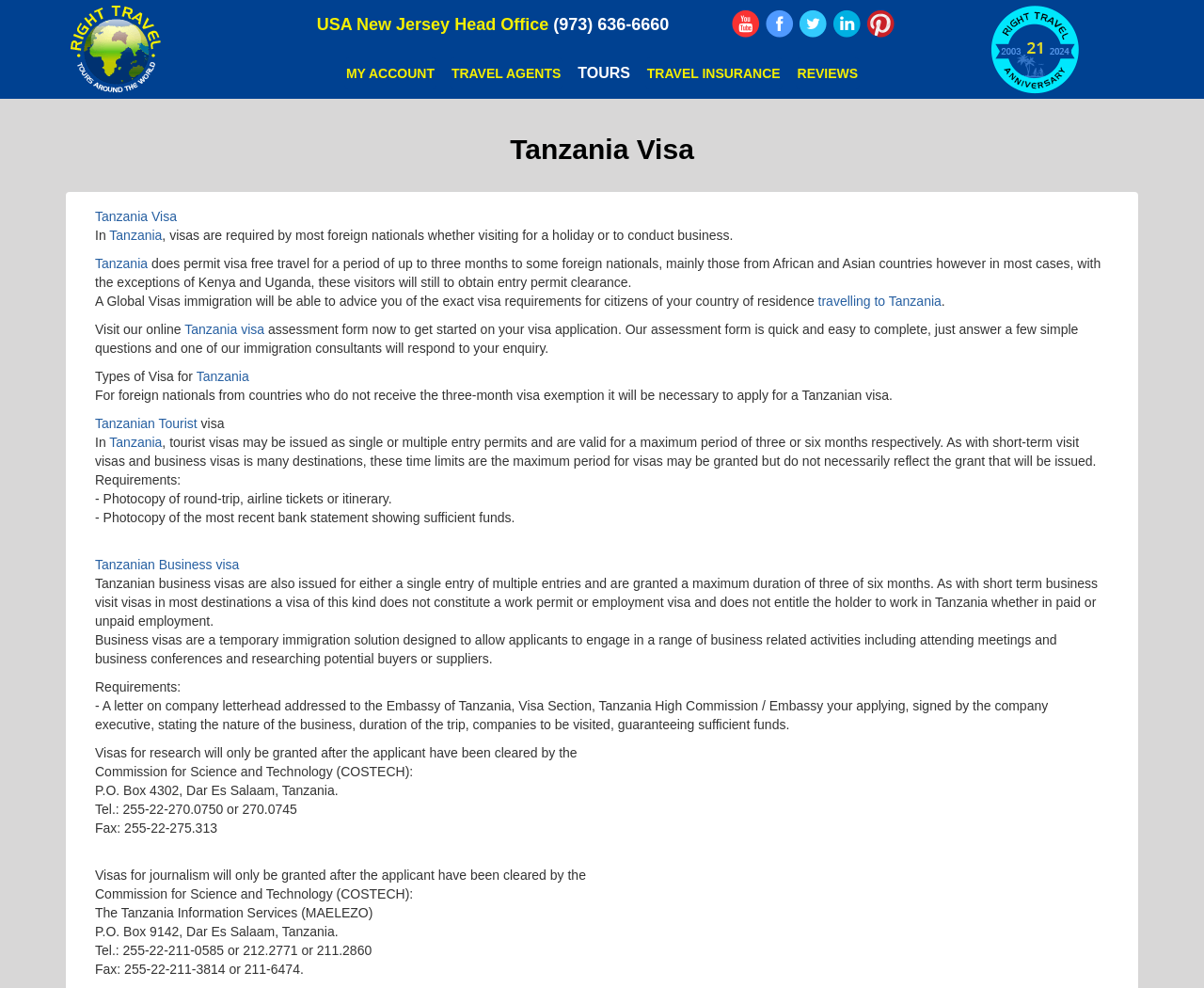Predict the bounding box of the UI element based on this description: "My Account".

[0.286, 0.058, 0.362, 0.09]